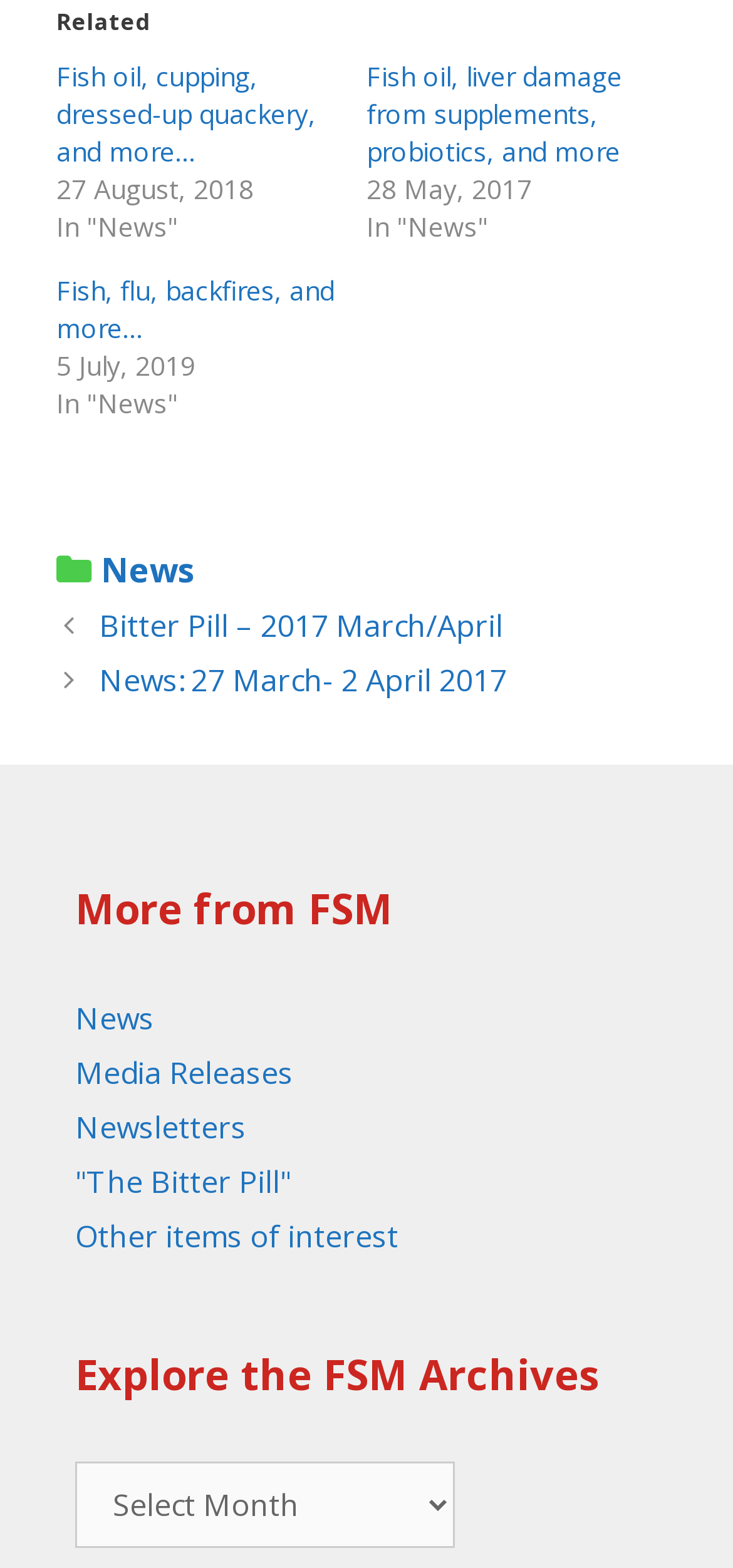Use the information in the screenshot to answer the question comprehensively: What is the name of the section that has links to 'News', 'Media Releases', and 'Newsletters'?

I found the section name by looking at the section that contains links to 'News', 'Media Releases', and 'Newsletters', which has a heading element with the text 'More from FSM'.